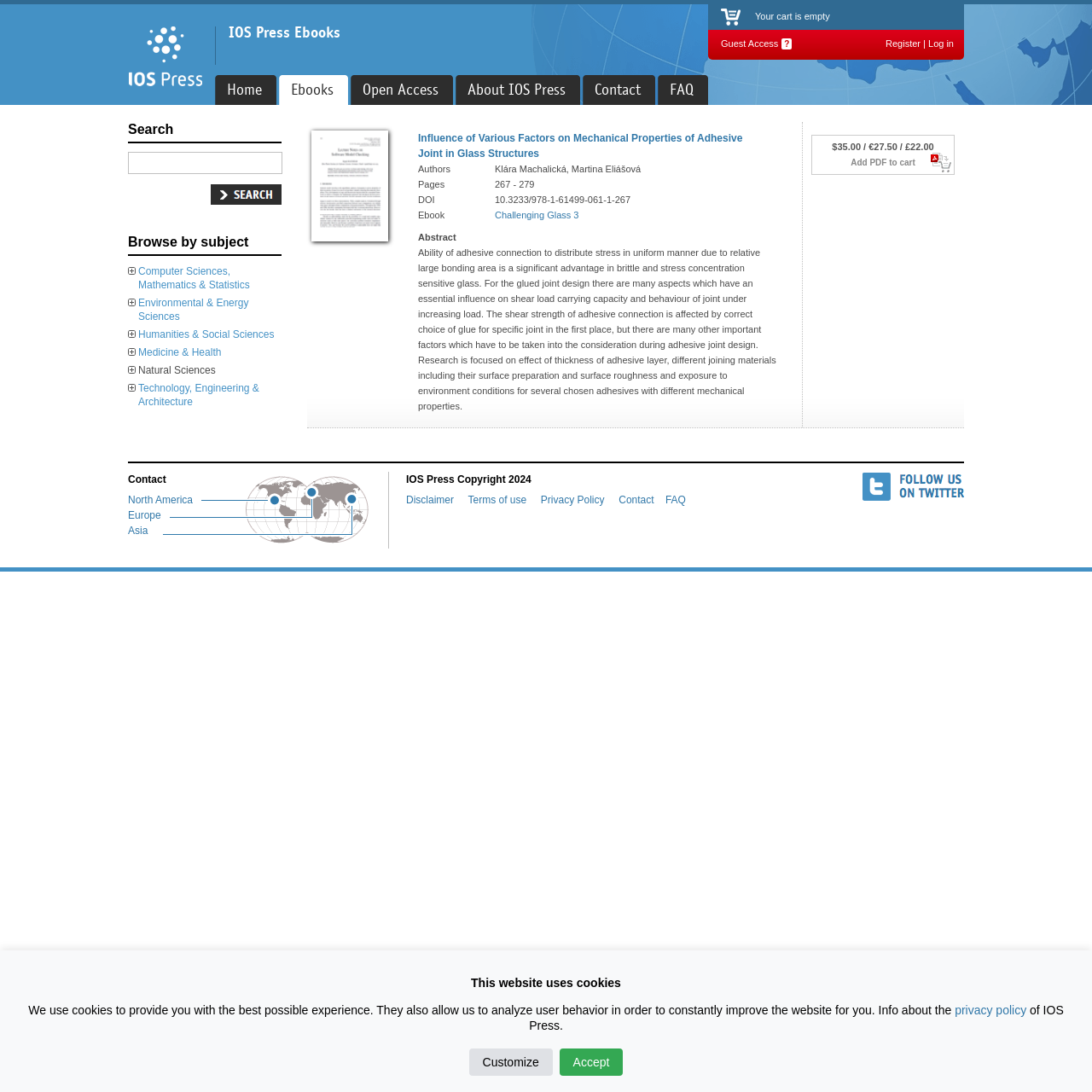Find the bounding box coordinates of the clickable area required to complete the following action: "Search for ebooks".

[0.117, 0.139, 0.259, 0.159]